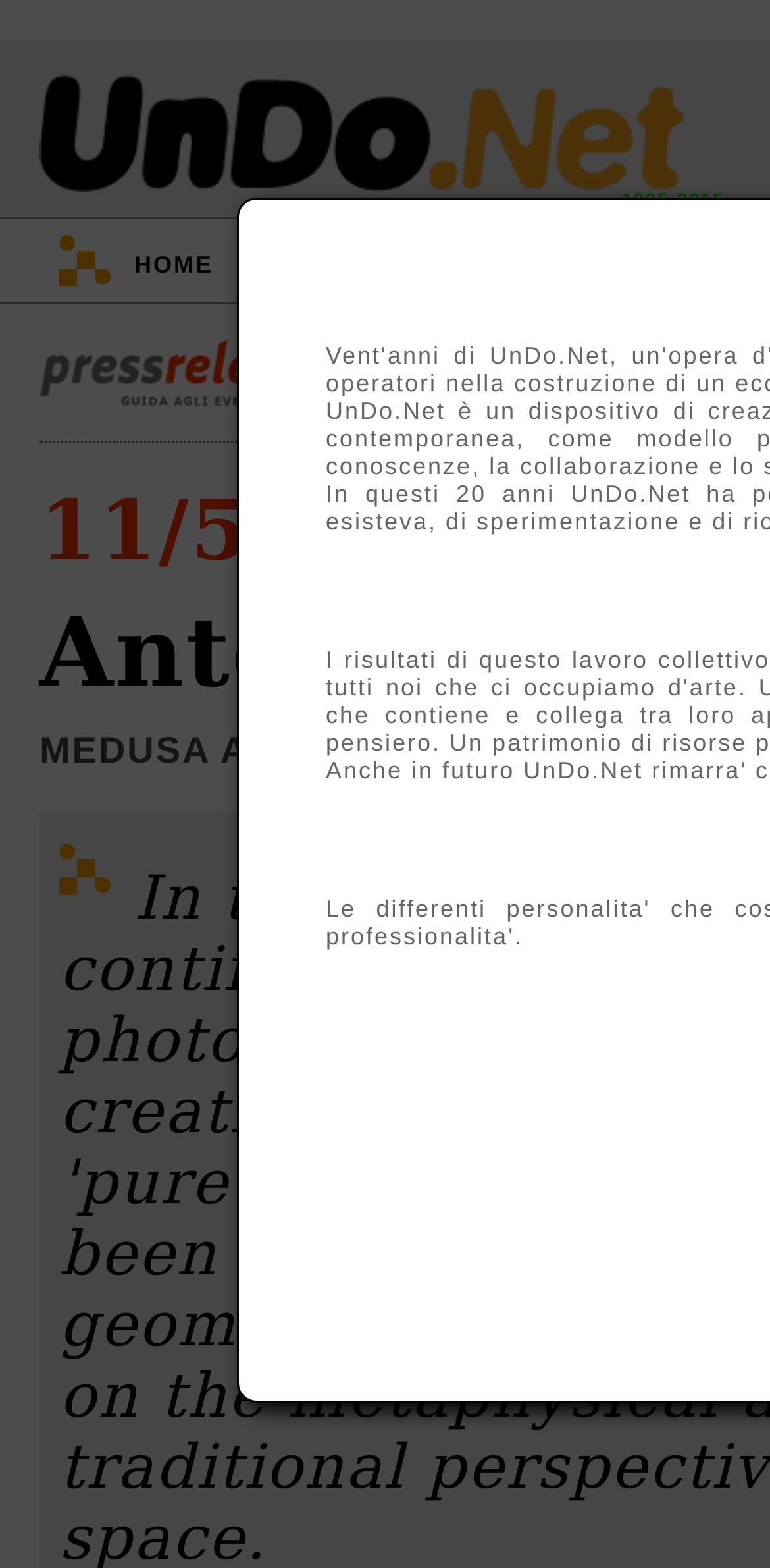Respond concisely with one word or phrase to the following query:
Is there an image on the webpage?

Yes